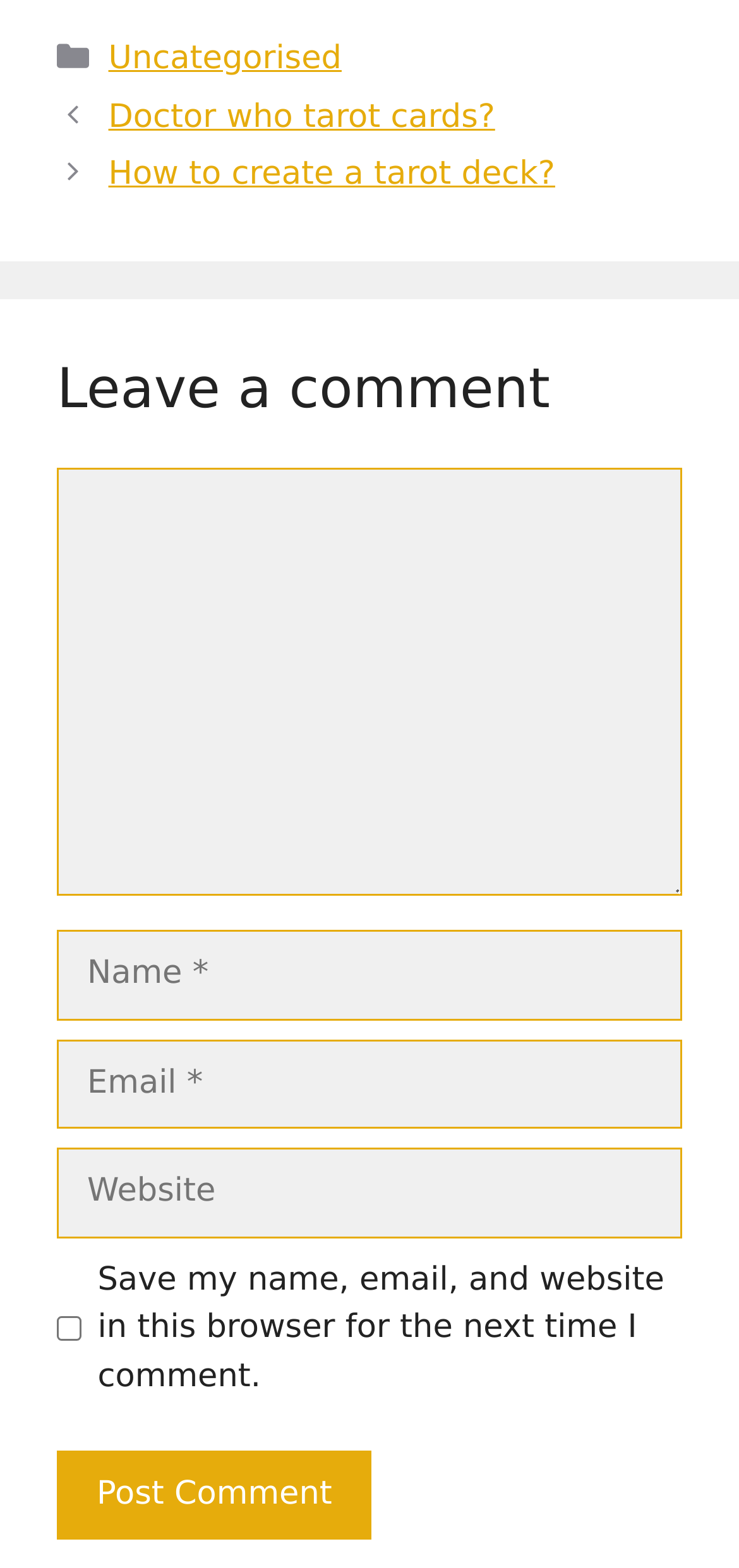Please indicate the bounding box coordinates for the clickable area to complete the following task: "Check the 'Save my name, email, and website in this browser for the next time I comment' checkbox". The coordinates should be specified as four float numbers between 0 and 1, i.e., [left, top, right, bottom].

[0.077, 0.84, 0.11, 0.856]